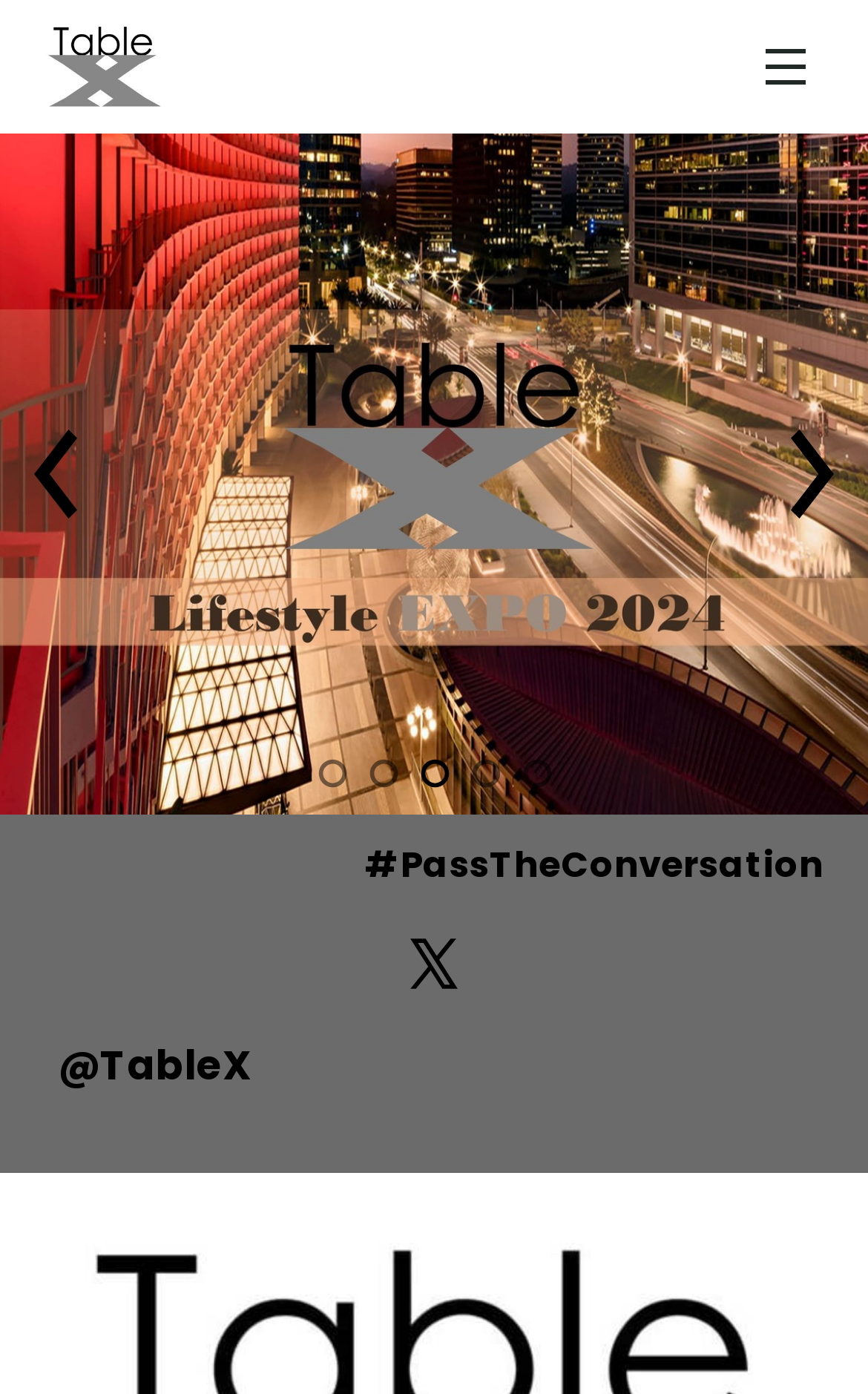Answer this question in one word or a short phrase: How many links are on the webpage?

4